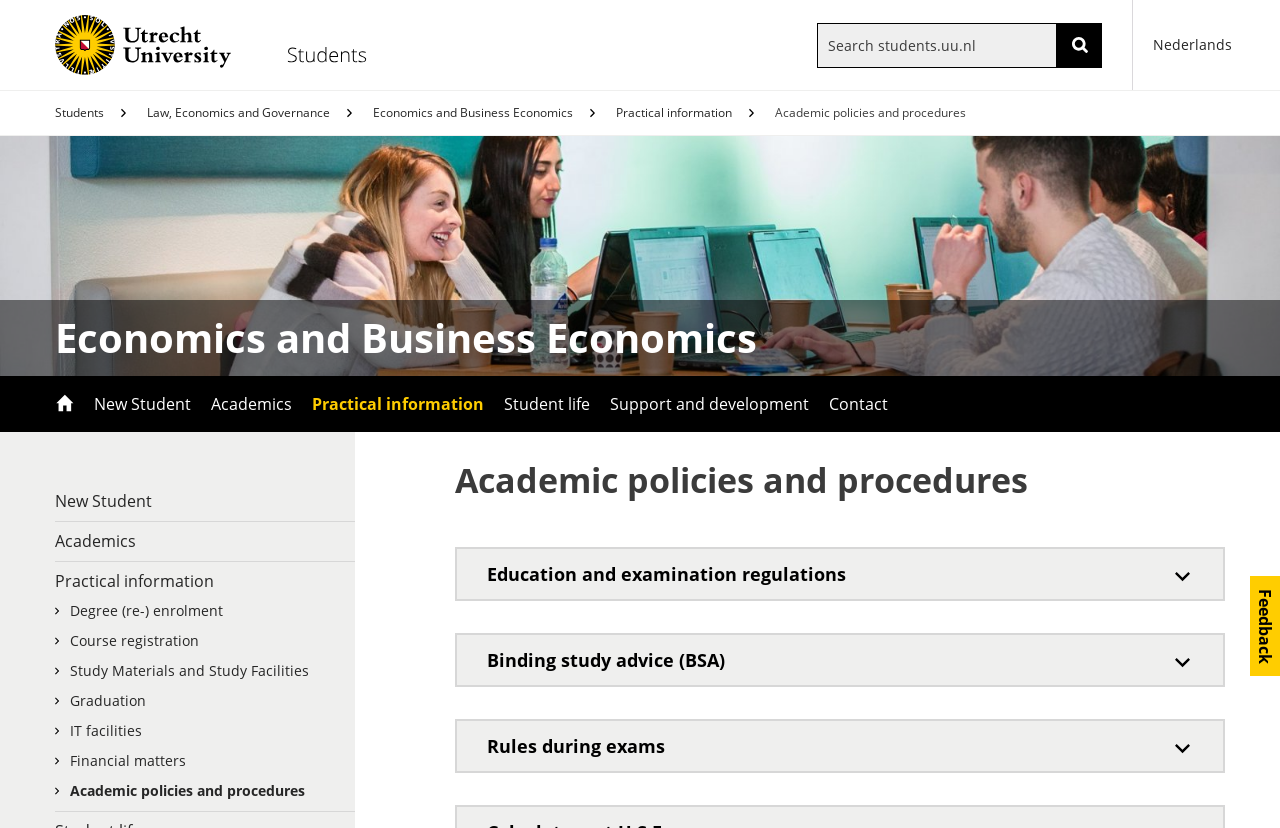What are the academic policies and procedures for?
Based on the screenshot, respond with a single word or phrase.

Economics and Business Economics